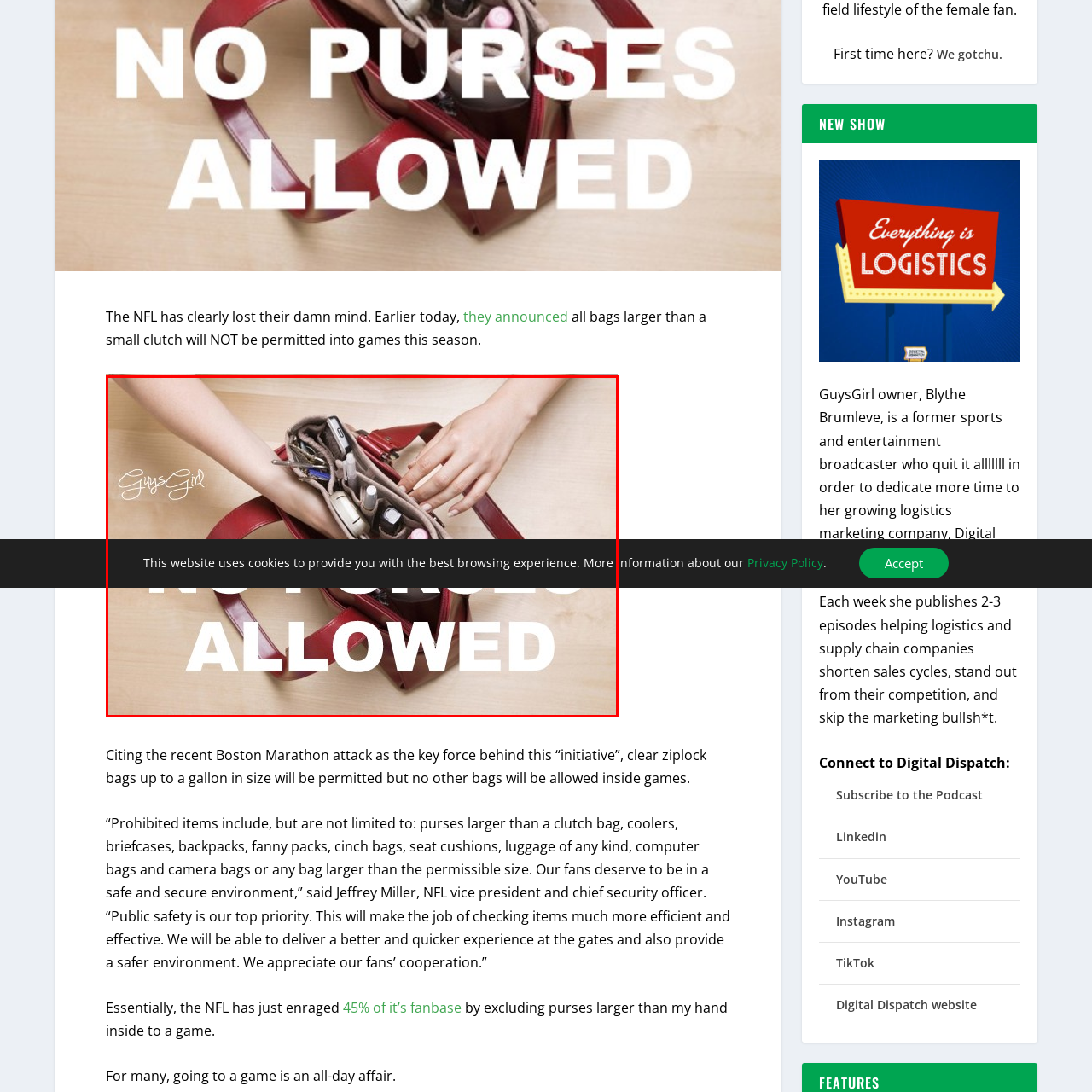Carefully analyze the image within the red boundary and describe it extensively.

The image features hands reaching into a stylish red purse, which is filled with various cosmetic items. Prominently displayed in bold white text across the bottom is the phrase "NO PURSES ALLOWED," highlighting the recent NFL policy that prohibits bags larger than a small clutch from being brought into games. This image serves as a visual commentary on the controversy surrounding the NFL's decision, which has sparked significant backlash among fans who feel that the restriction limits personal choice and convenience. Above the image, the logo of "GuysGirl" is subtly presented, adding context to the source of the commentary regarding this topic.